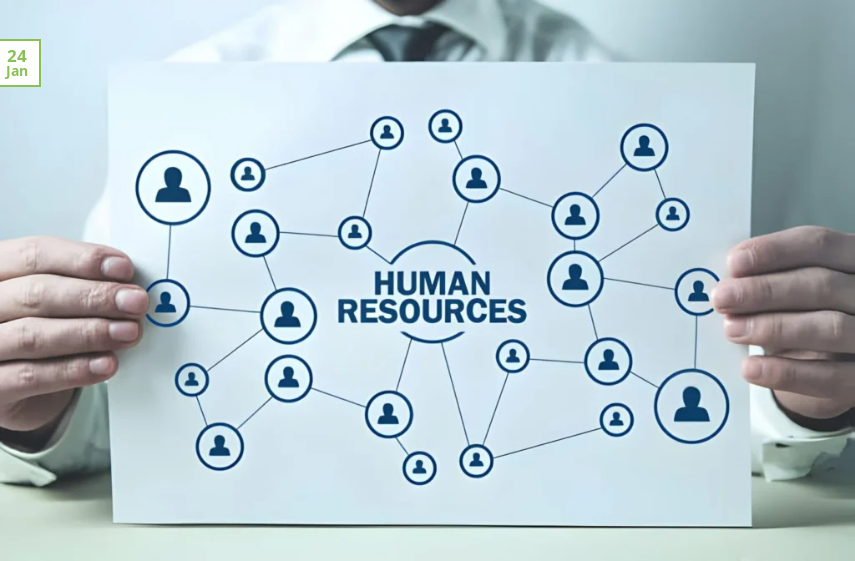Answer the question with a single word or phrase: 
What is the background of the image?

Neutral